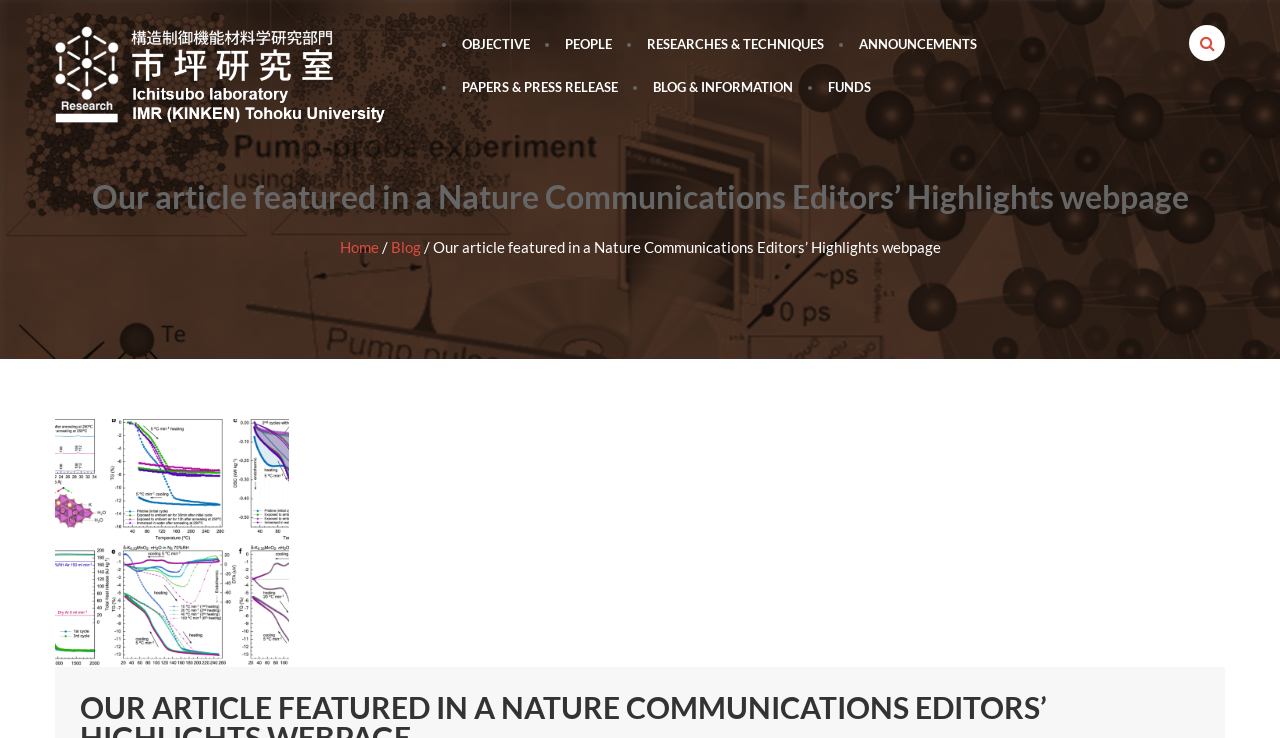Find and specify the bounding box coordinates that correspond to the clickable region for the instruction: "Go to the 'Home' page".

None